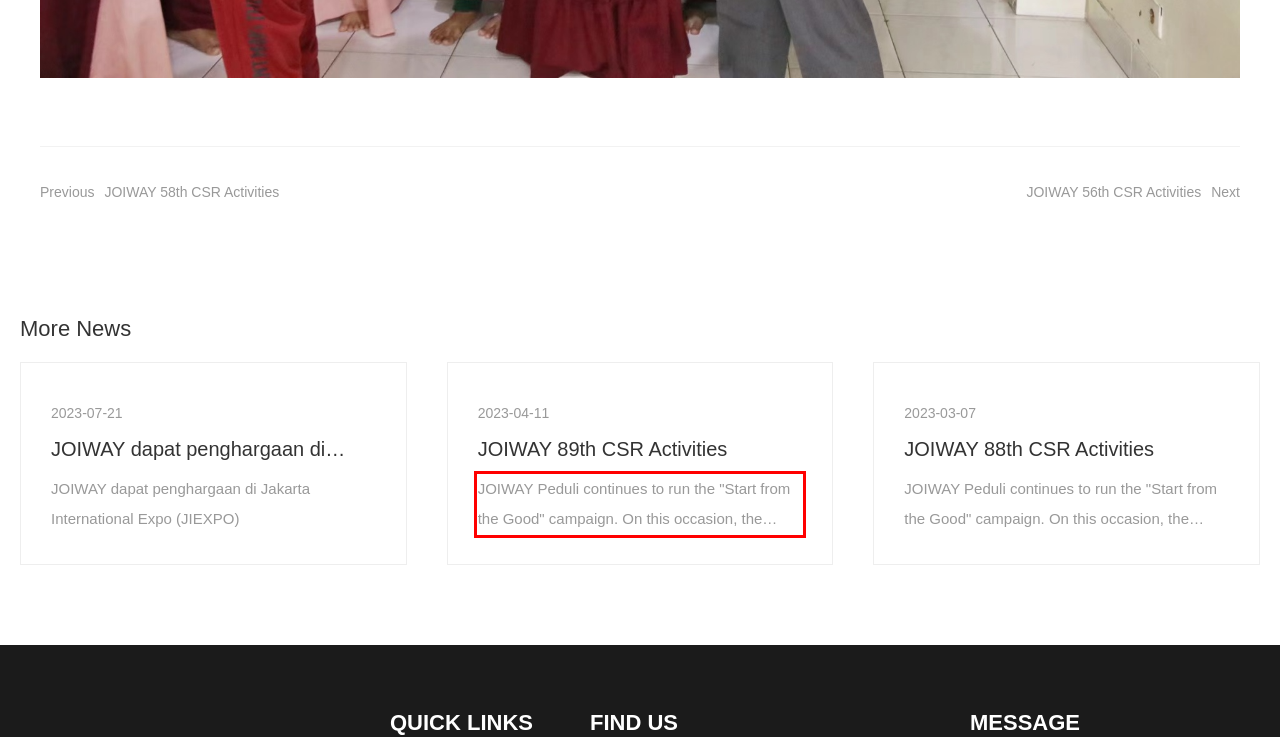Using OCR, extract the text content found within the red bounding box in the given webpage screenshot.

JOIWAY Peduli continues to run the "Start from the Good" campaign. On this occasion, the JOIWAY Peduli team visited the Tebet Orphanage in South Jakarta, April 1st 2023.